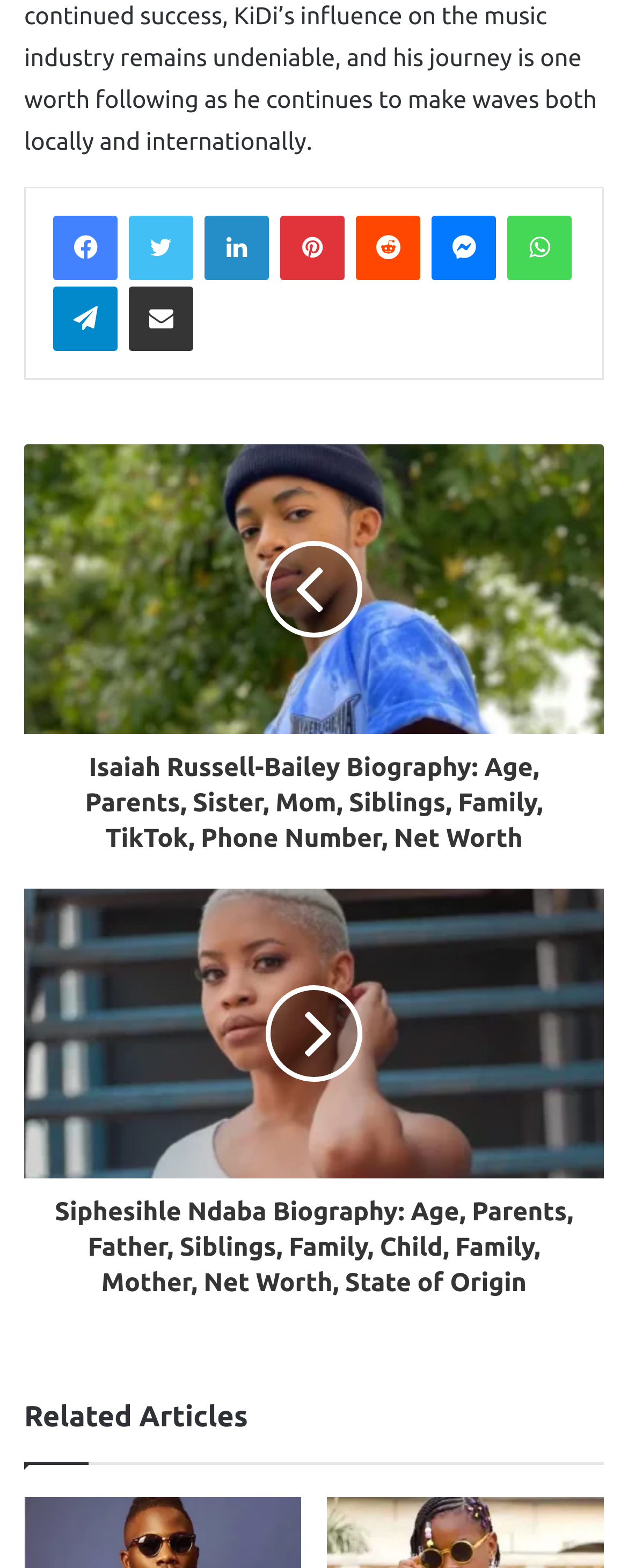Please locate the clickable area by providing the bounding box coordinates to follow this instruction: "Share via Email".

[0.205, 0.183, 0.308, 0.224]